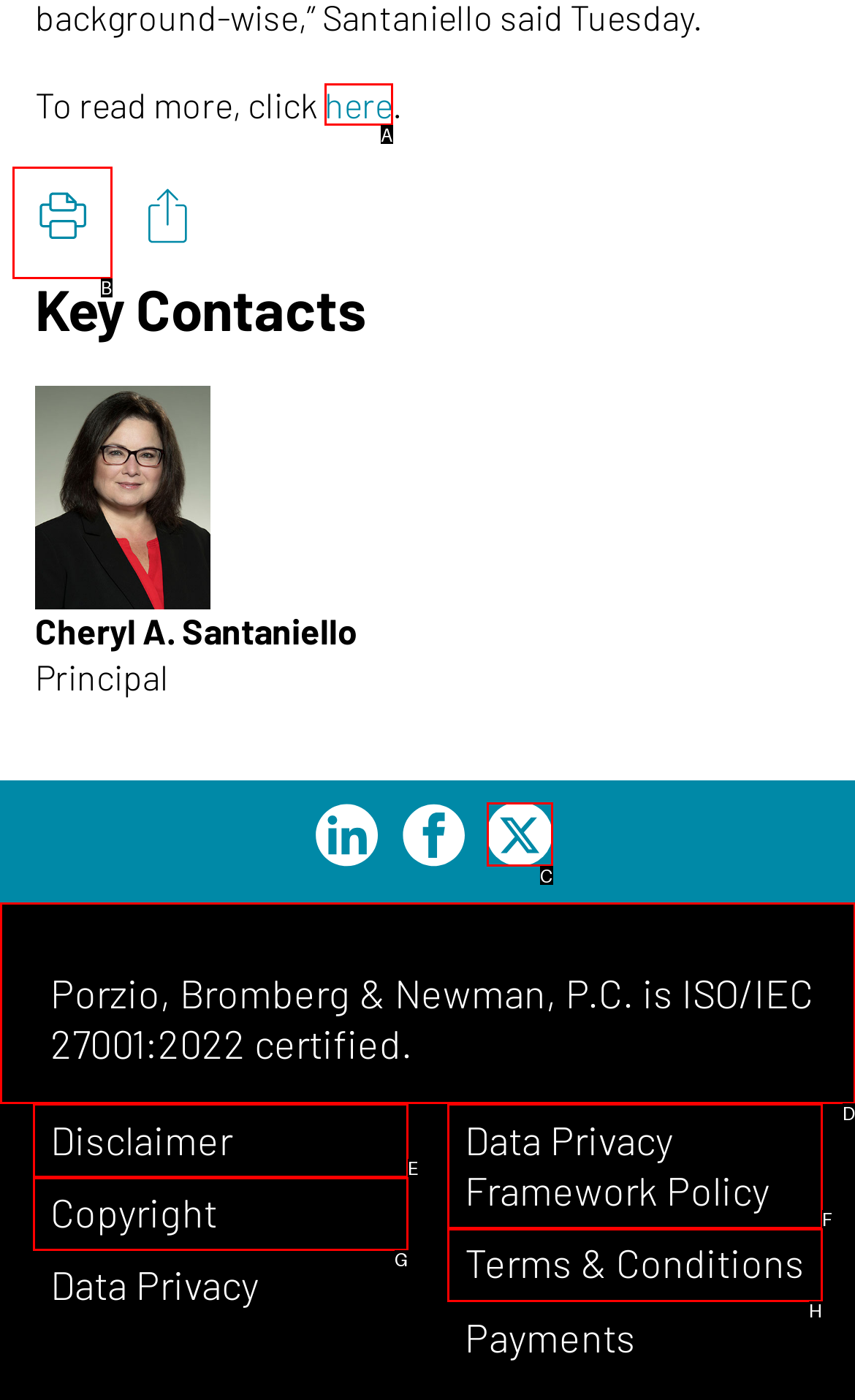For the task "Discover Dice Dreams APK", which option's letter should you click? Answer with the letter only.

None